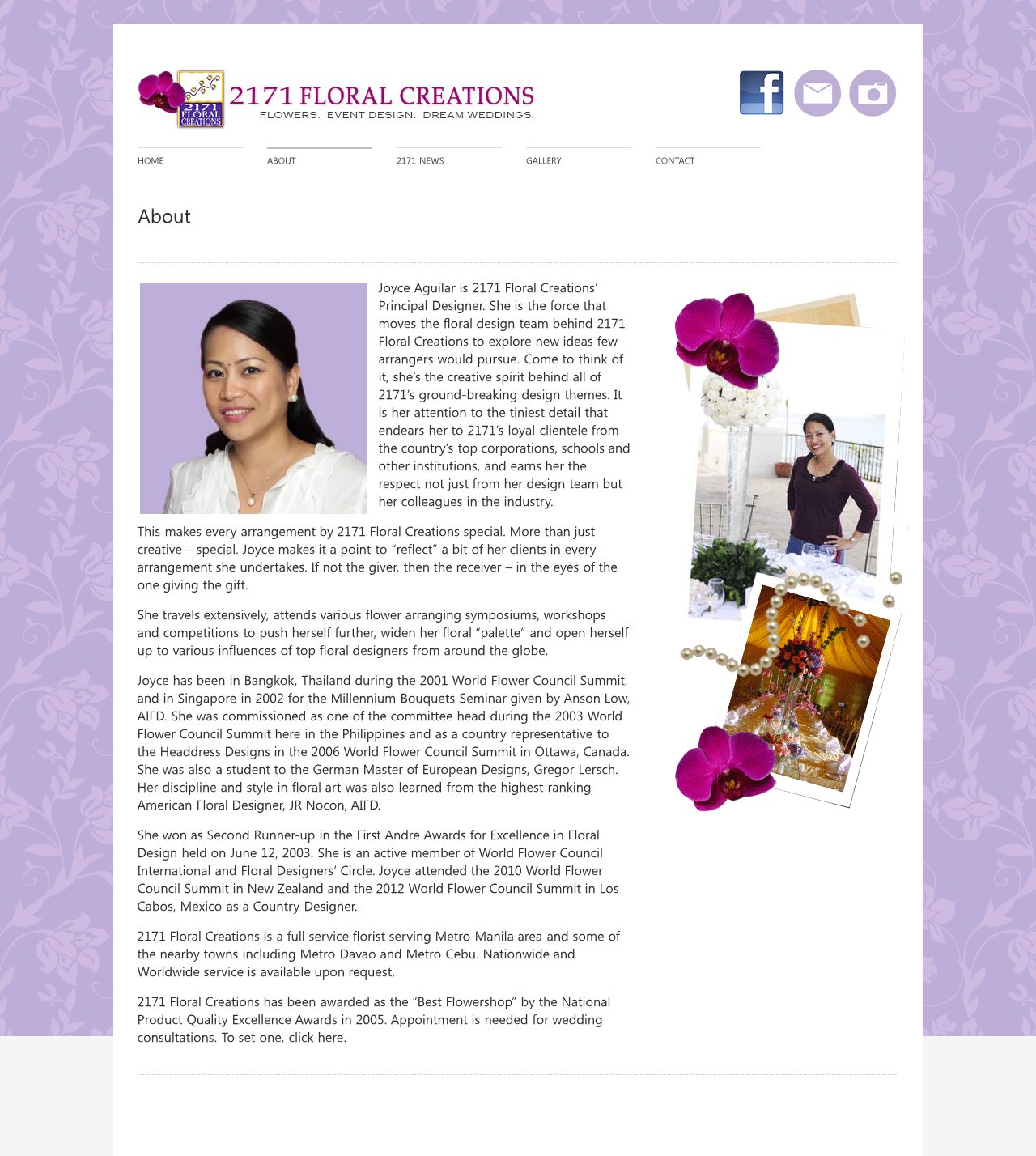With reference to the screenshot, provide a detailed response to the question below:
What is the name of the company?

The webpage has a link '2171 Floral Creations' at the top, which suggests that it is the name of the company. This link is also present in the navigation menu.